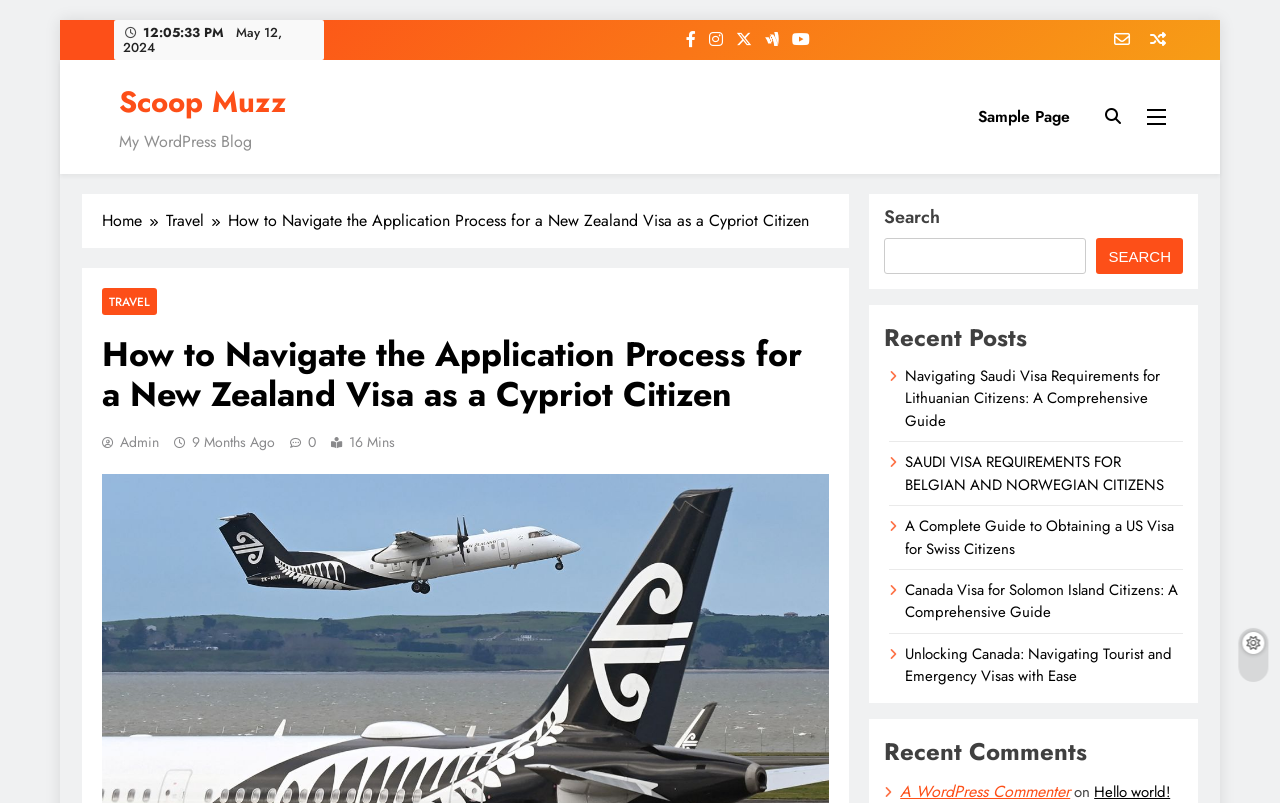What is the category of the current article?
Offer a detailed and full explanation in response to the question.

I found the category of the current article by looking at the breadcrumbs navigation section, where it displays the category 'Travel'.